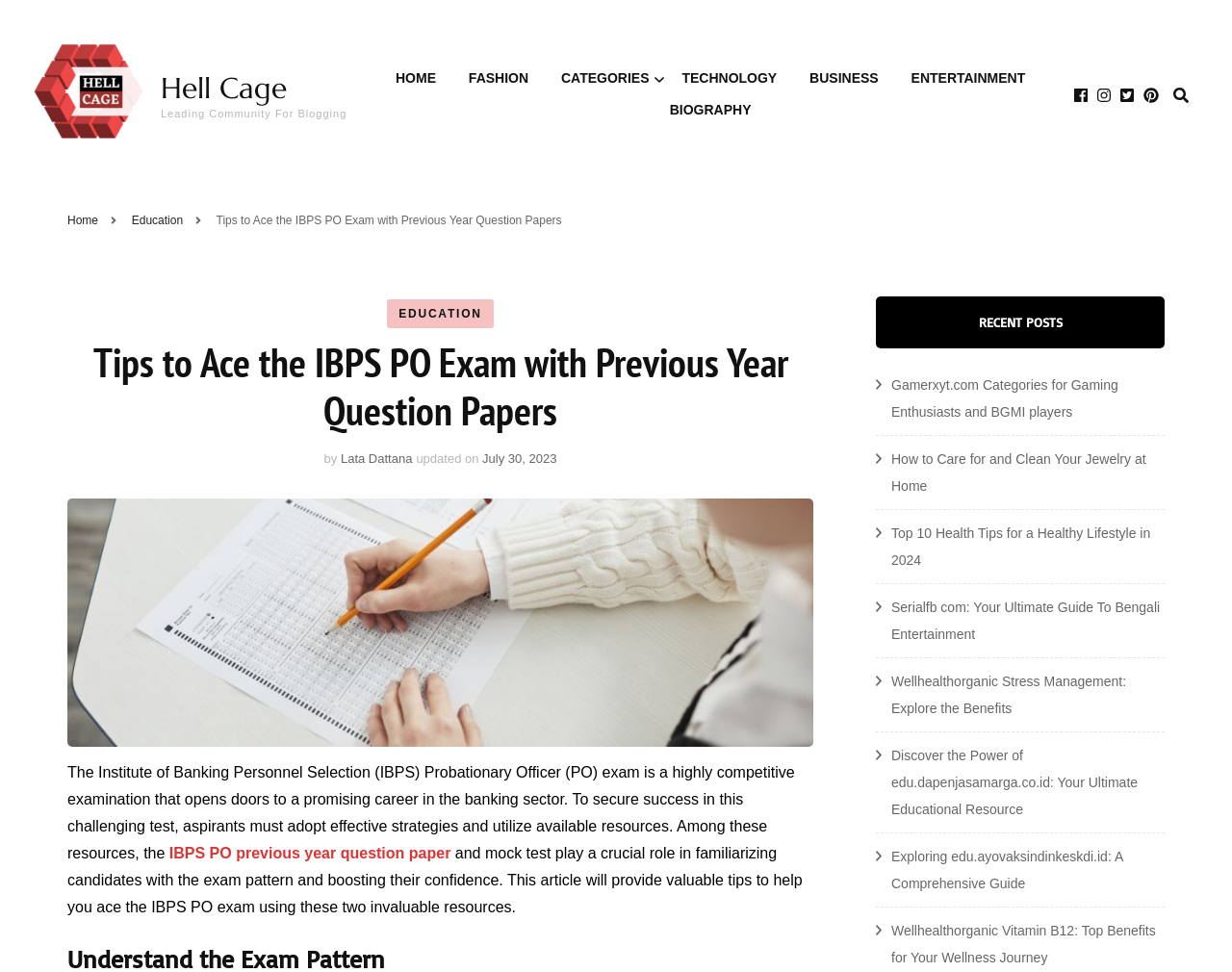What is the name of the exam discussed in the article?
Using the image as a reference, give an elaborate response to the question.

The article discusses the IBPS PO exam, which is a highly competitive examination that opens doors to a promising career in the banking sector. The exam pattern and previous year question papers are crucial resources for aspirants to secure success in this challenging test.